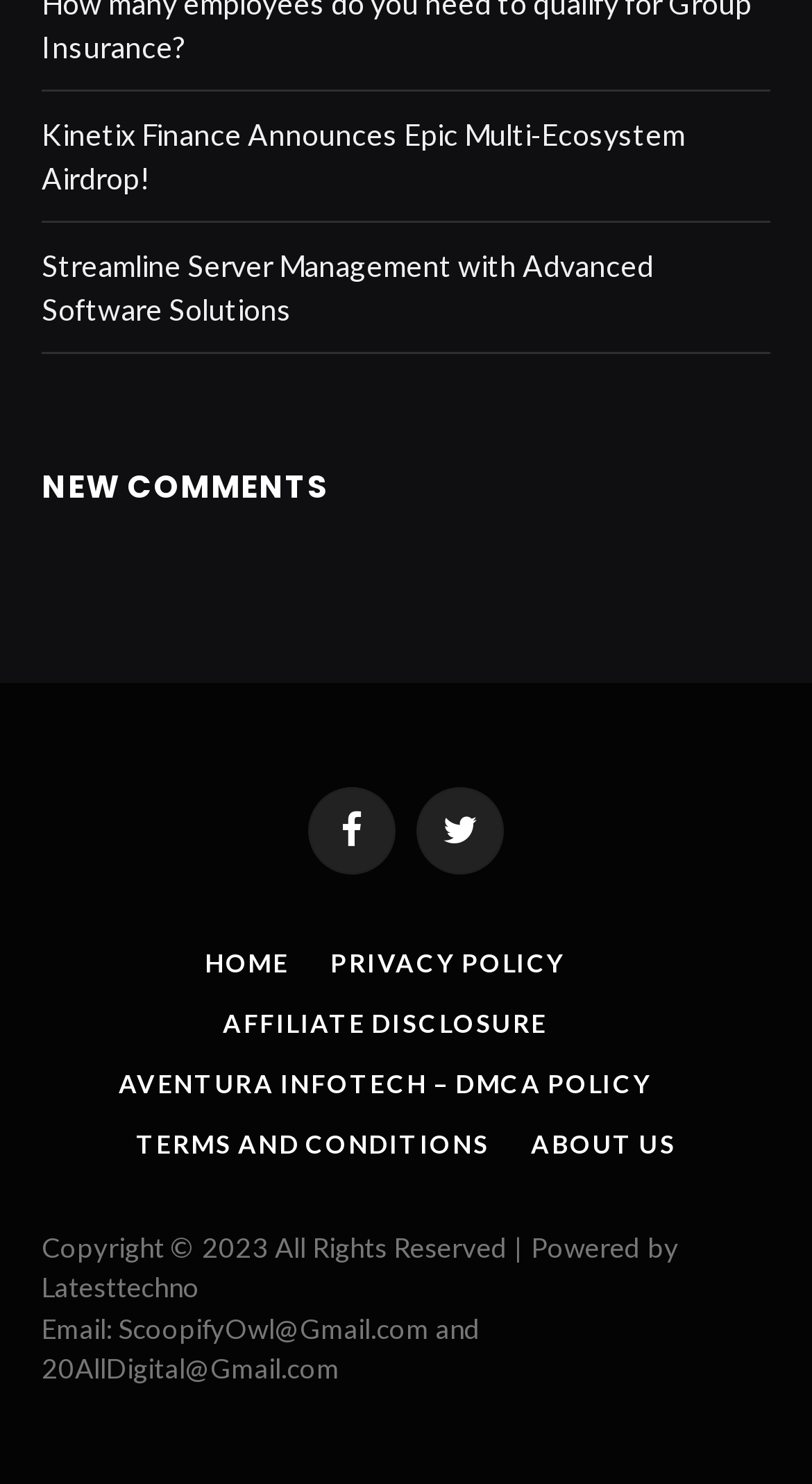Show the bounding box coordinates for the element that needs to be clicked to execute the following instruction: "Click on Kinetix Finance Announces Epic Multi-Ecosystem Airdrop!". Provide the coordinates in the form of four float numbers between 0 and 1, i.e., [left, top, right, bottom].

[0.051, 0.078, 0.844, 0.132]